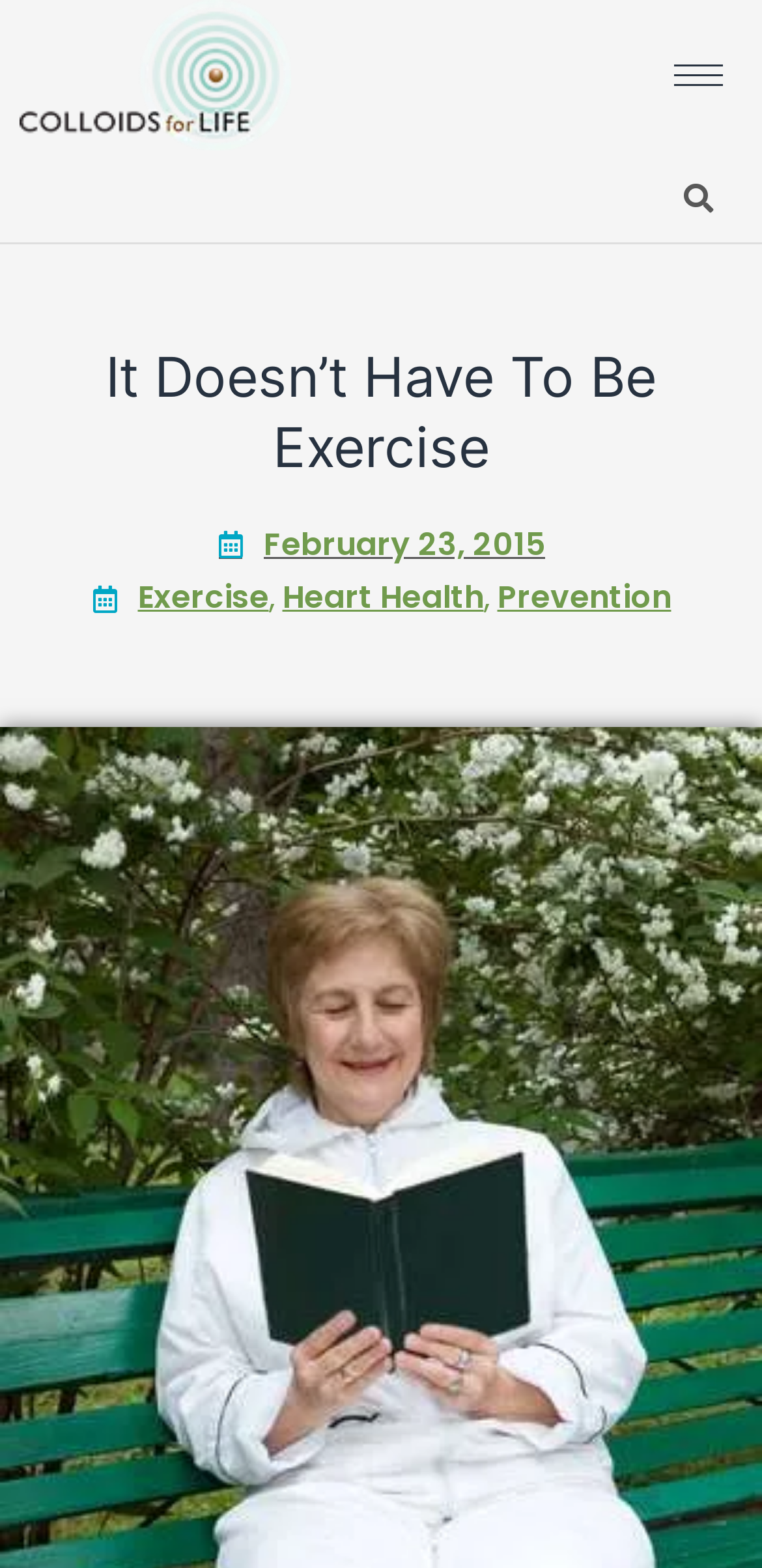Identify the bounding box coordinates for the UI element that matches this description: "Exercise".

[0.181, 0.367, 0.353, 0.396]